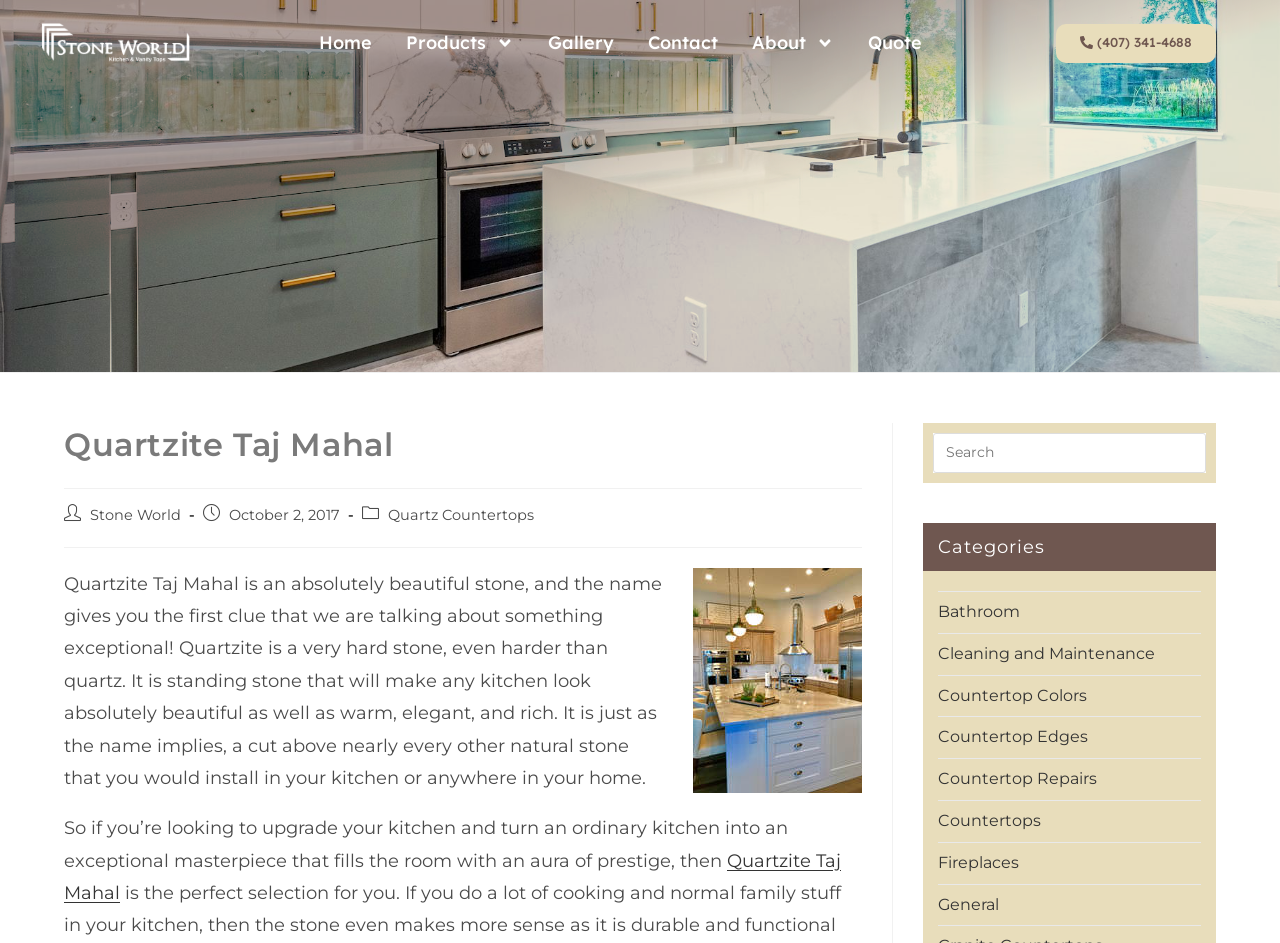Please answer the following question using a single word or phrase: 
What is the name of the stone being described?

Quartzite Taj Mahal